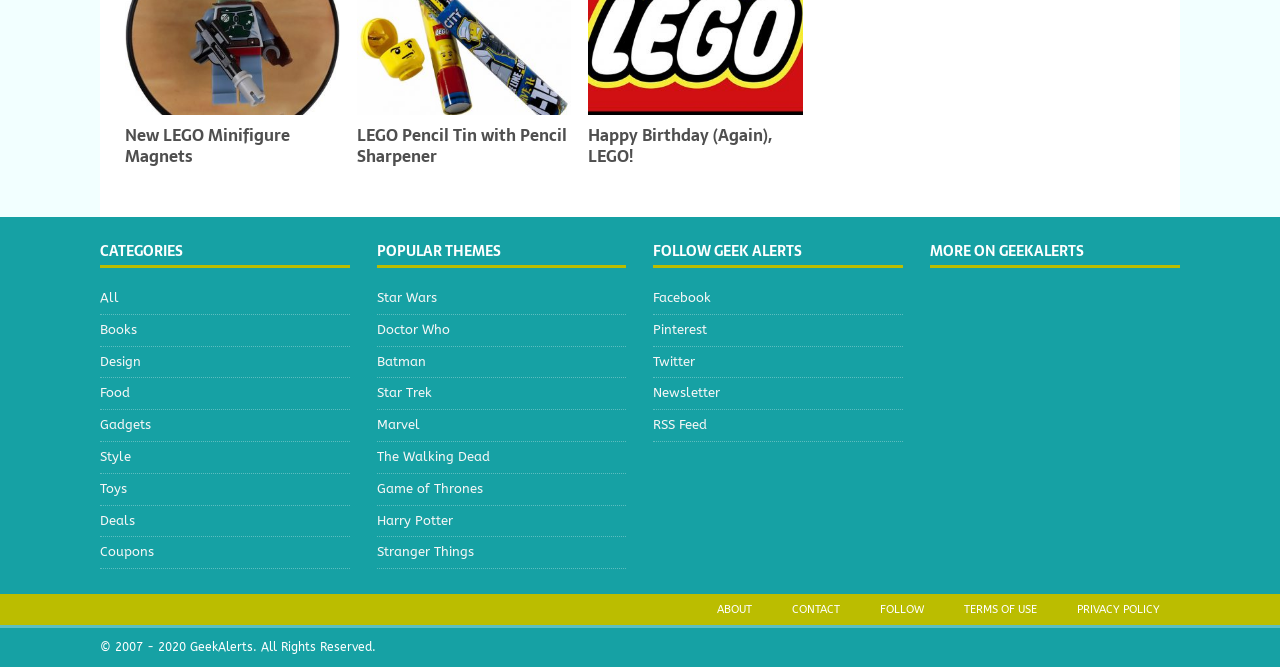Please determine the bounding box coordinates of the section I need to click to accomplish this instruction: "Visit the ABOUT page".

[0.545, 0.891, 0.603, 0.937]